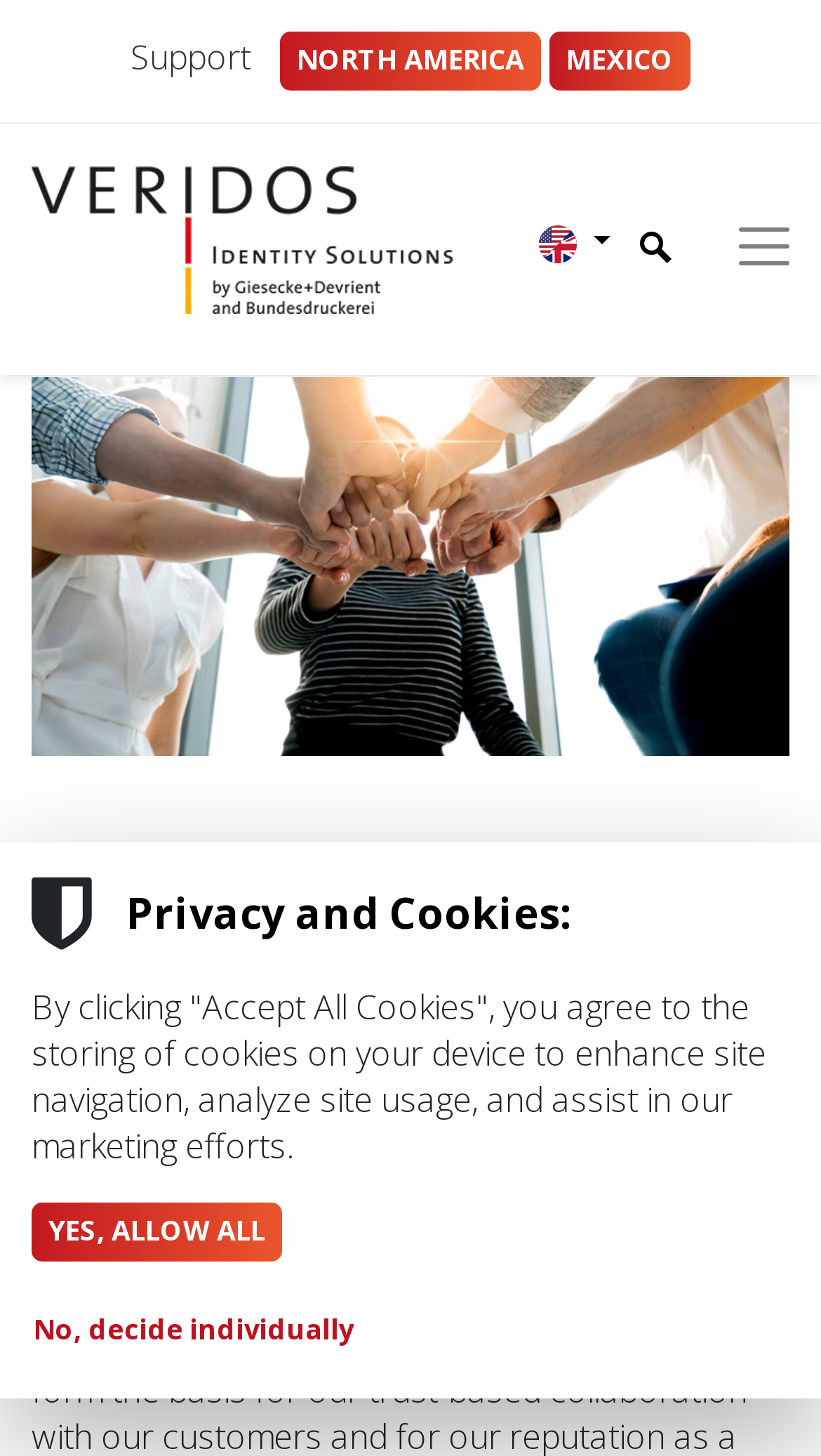Determine the bounding box coordinates of the region I should click to achieve the following instruction: "Toggle navigation". Ensure the bounding box coordinates are four float numbers between 0 and 1, i.e., [left, top, right, bottom].

[0.862, 0.141, 1.0, 0.196]